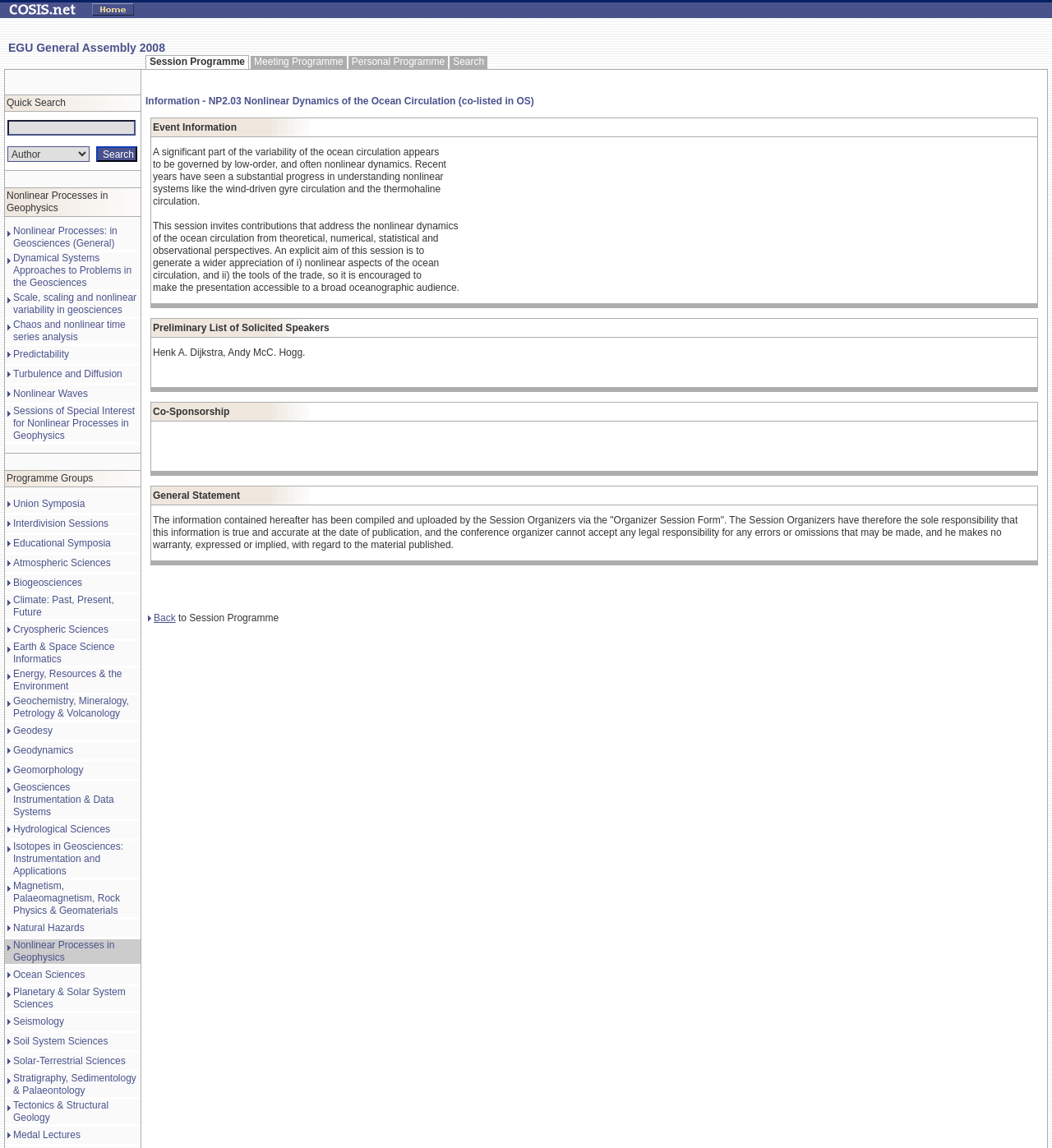Please find the bounding box coordinates of the clickable region needed to complete the following instruction: "Search for authors". The bounding box coordinates must consist of four float numbers between 0 and 1, i.e., [left, top, right, bottom].

[0.007, 0.105, 0.129, 0.118]